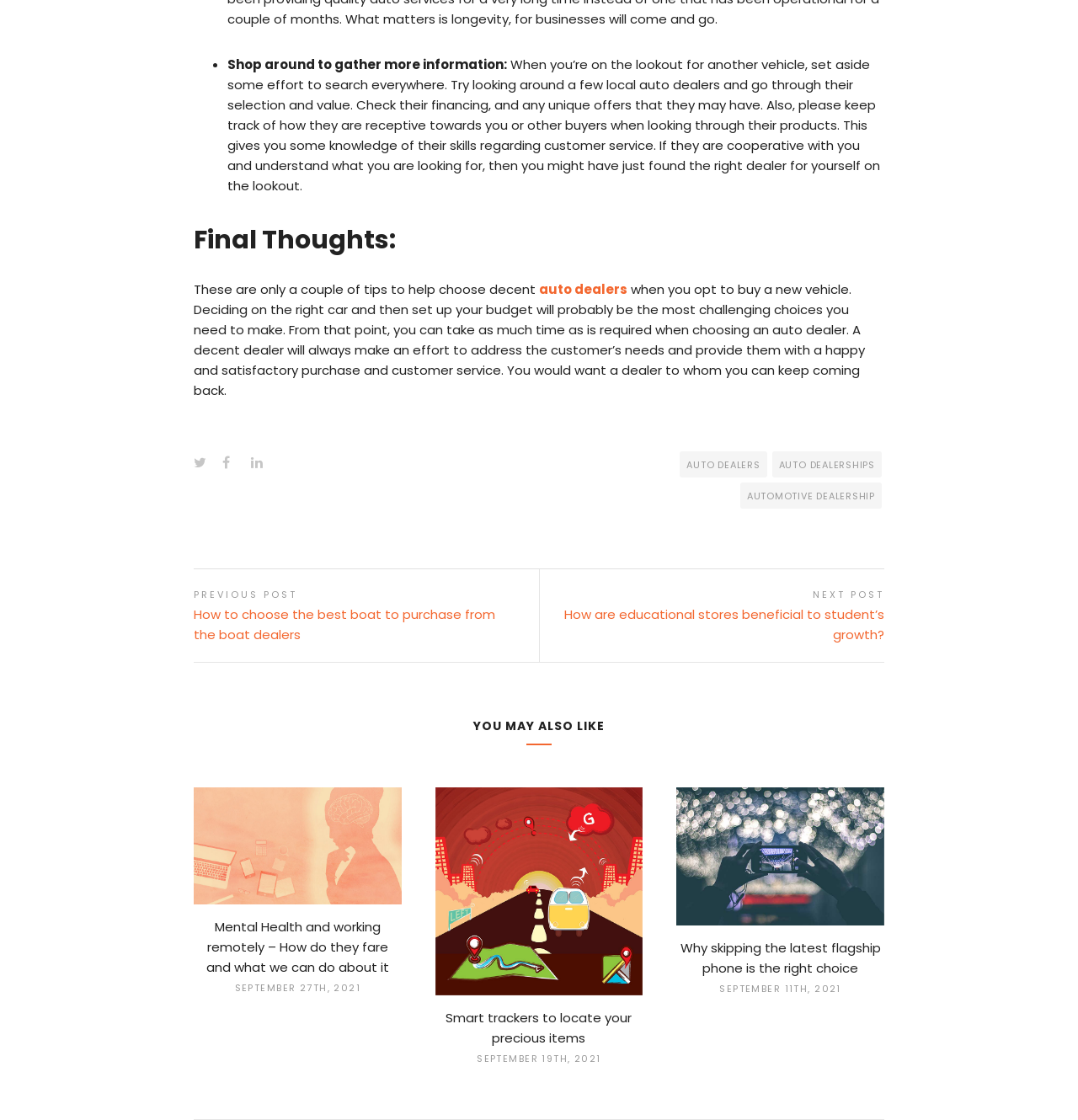Provide the bounding box coordinates of the area you need to click to execute the following instruction: "Explore 'AUTO DEALERSHIPS'".

[0.716, 0.403, 0.818, 0.426]